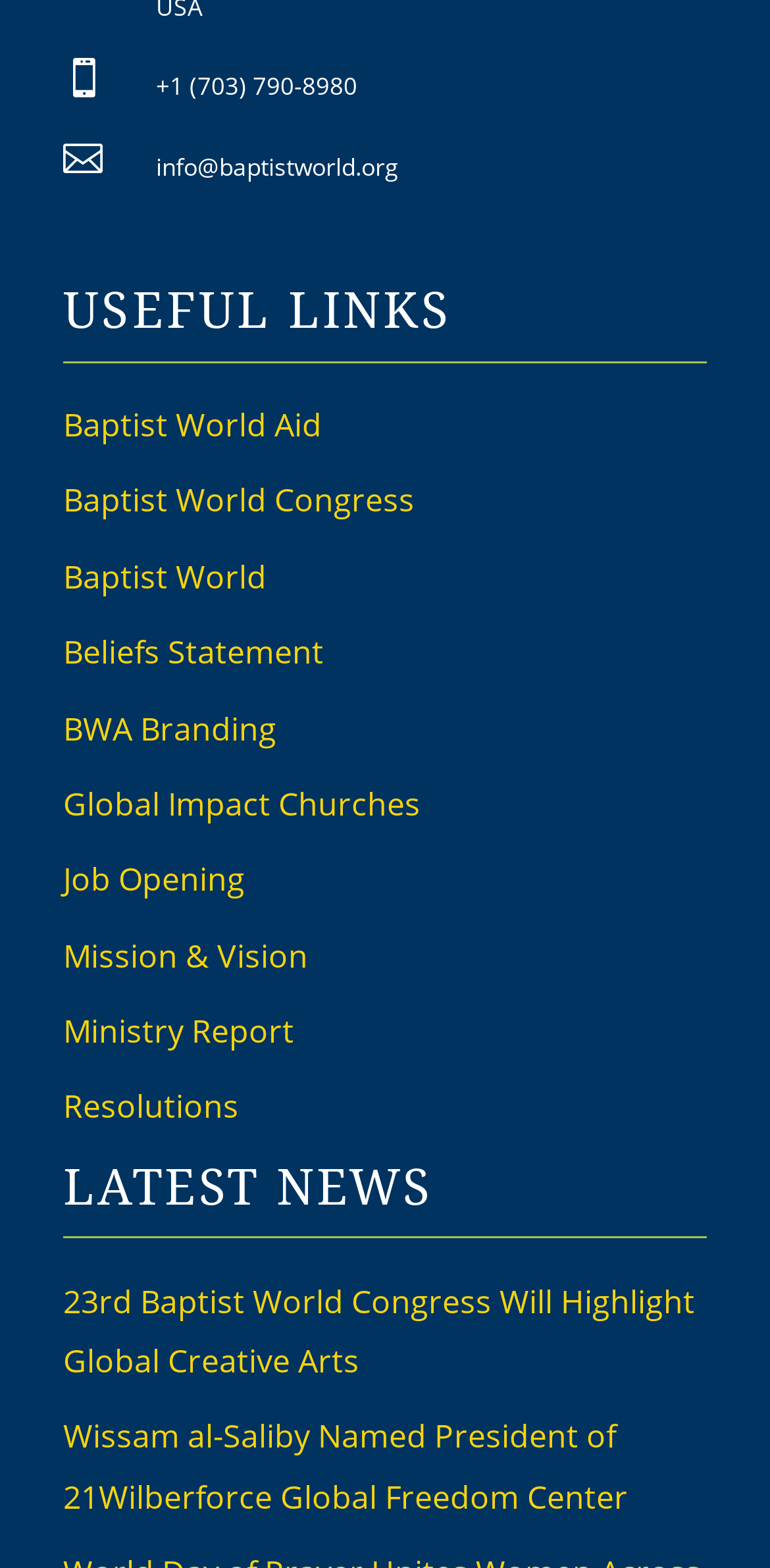Given the element description Global Impact Churches, predict the bounding box coordinates for the UI element in the webpage screenshot. The format should be (top-left x, top-left y, bottom-right x, bottom-right y), and the values should be between 0 and 1.

[0.082, 0.499, 0.546, 0.526]